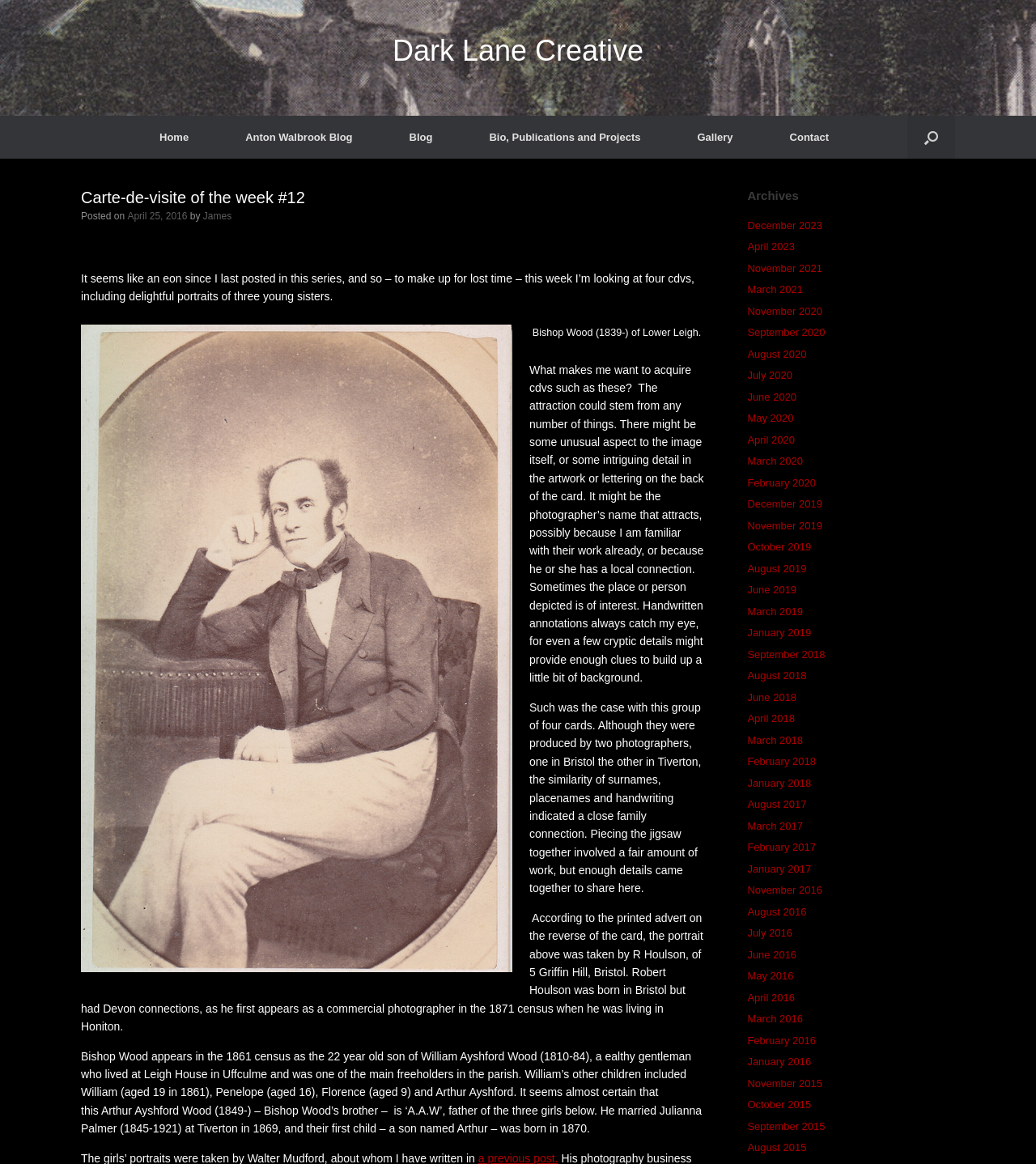What is the date of the post?
Answer the question with a detailed and thorough explanation.

I found the answer by looking at the 'Posted on' section, which says 'Posted on April 25, 2016'. This indicates that the post was published on that date.